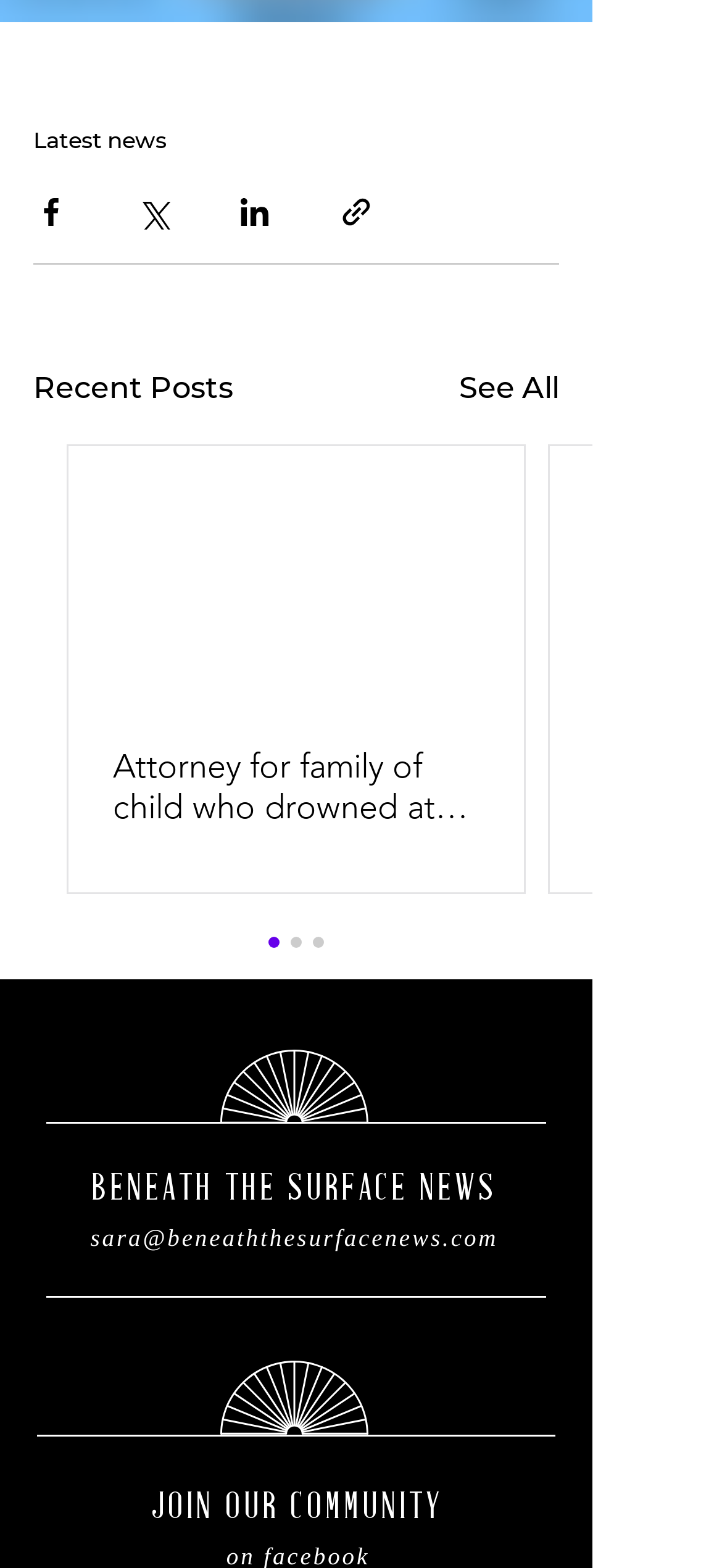Determine the bounding box coordinates of the clickable element necessary to fulfill the instruction: "Explore the '19th Century Western and Mormon Manuscripts' category". Provide the coordinates as four float numbers within the 0 to 1 range, i.e., [left, top, right, bottom].

None